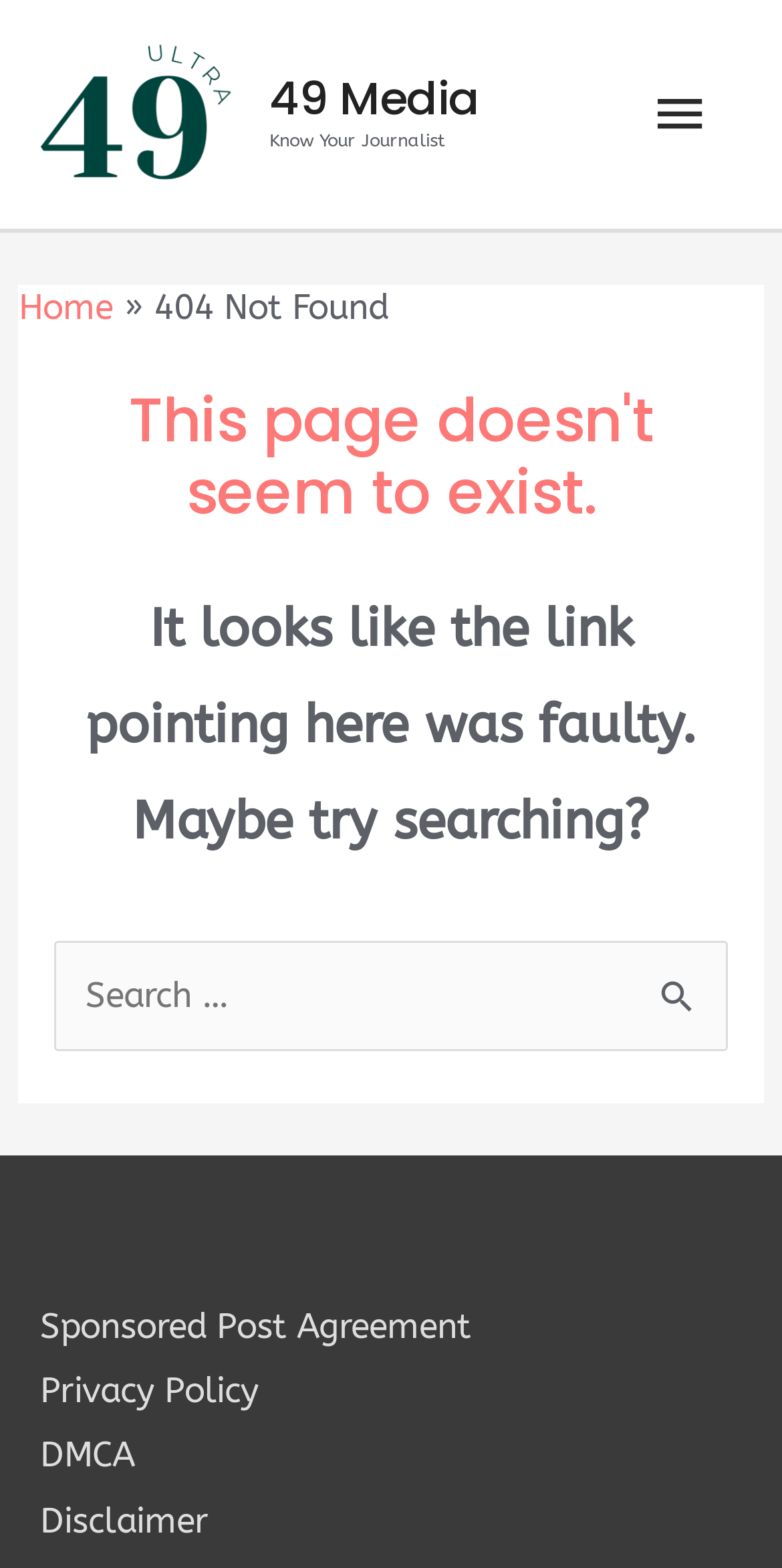Locate the bounding box coordinates of the item that should be clicked to fulfill the instruction: "Search for something".

[0.068, 0.6, 0.932, 0.671]